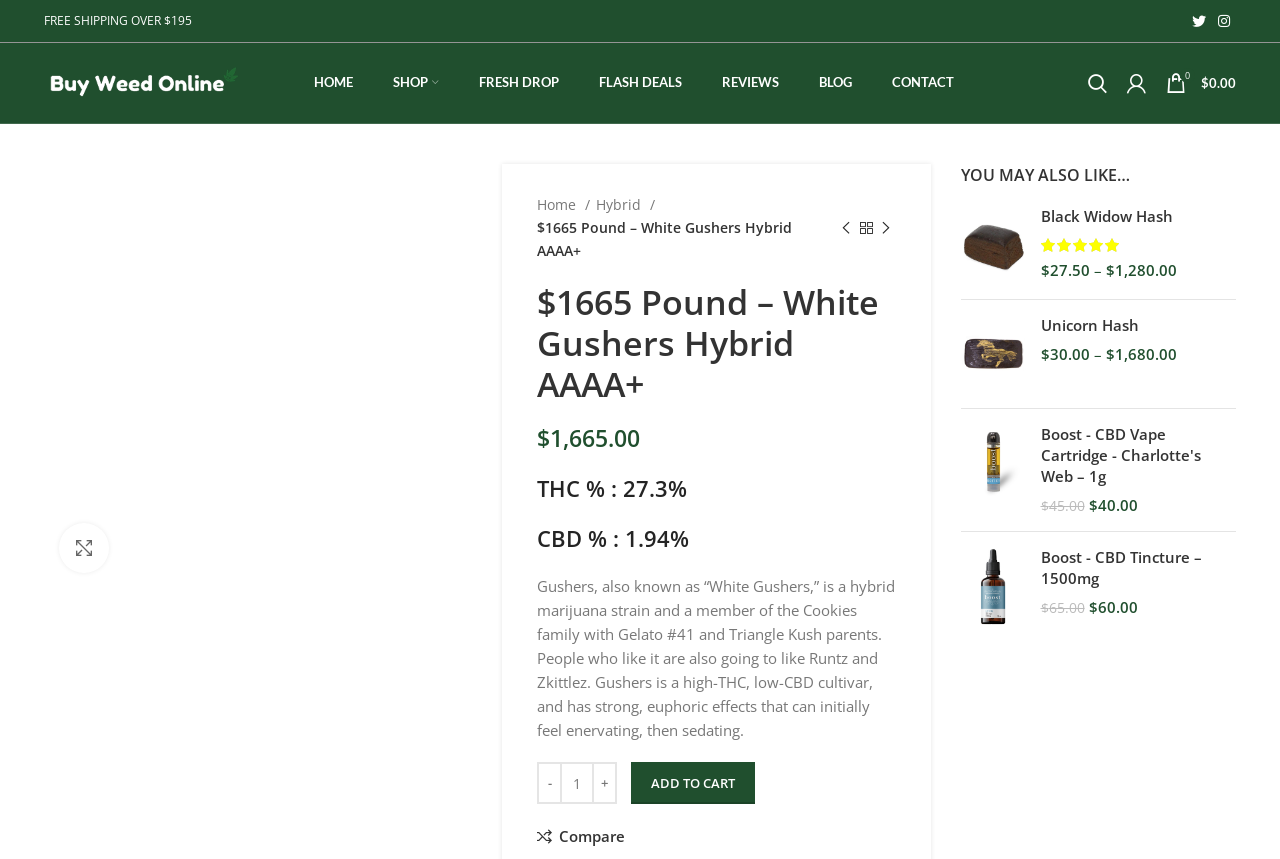Please specify the bounding box coordinates of the region to click in order to perform the following instruction: "Click on the 'ADD TO CART' button".

[0.493, 0.887, 0.59, 0.936]